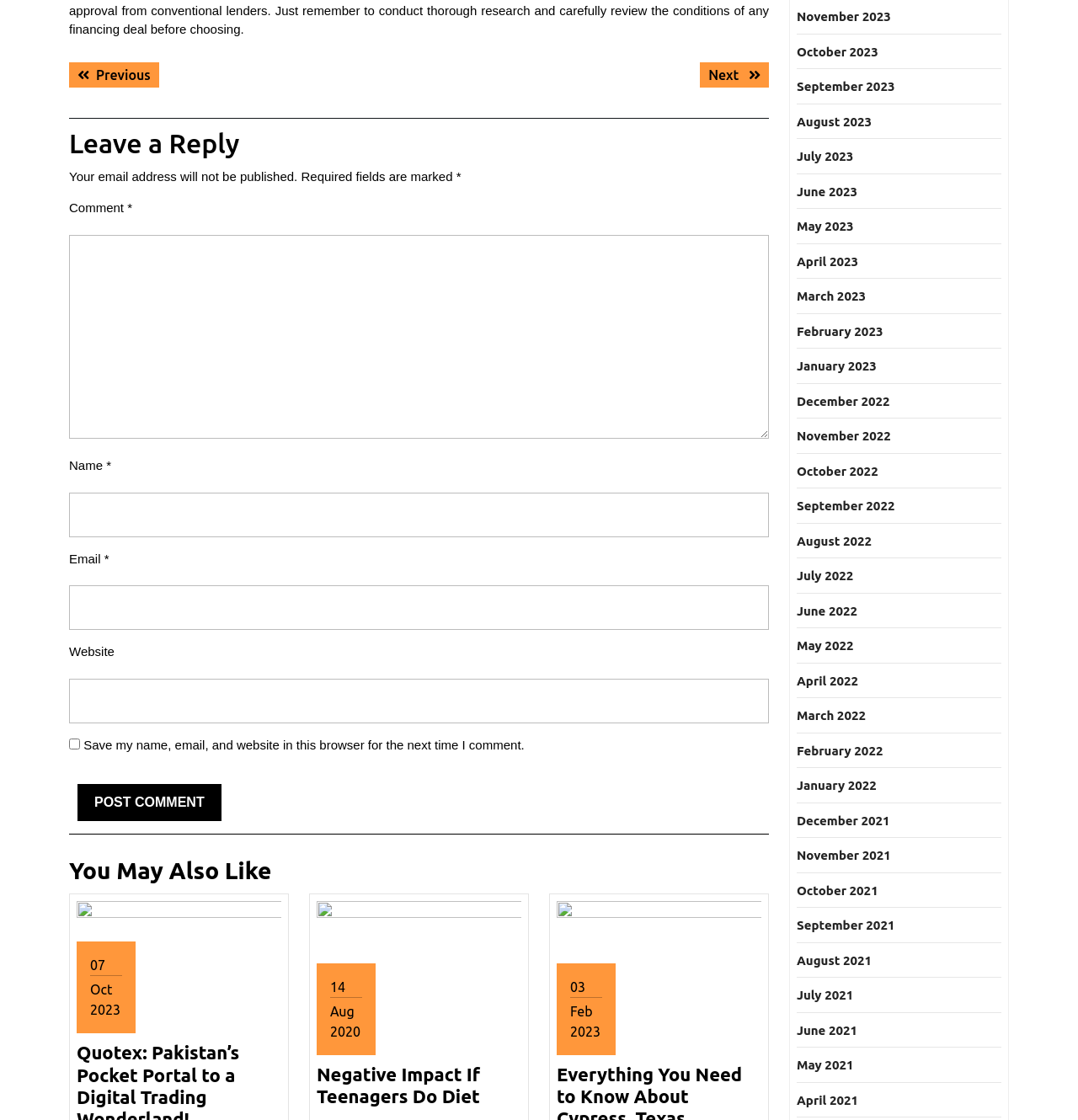Indicate the bounding box coordinates of the clickable region to achieve the following instruction: "View the decorative fonts."

None